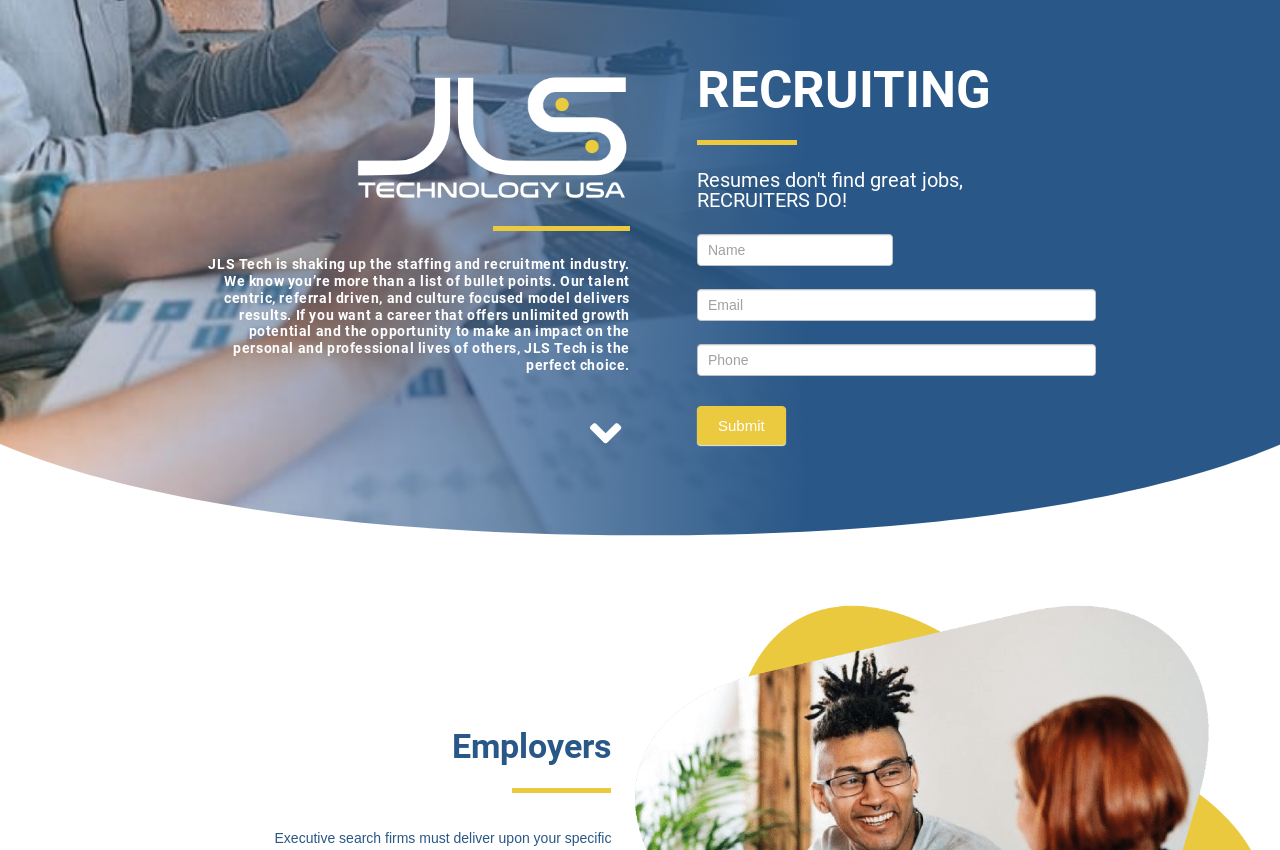Based on the image, provide a detailed and complete answer to the question: 
What is the purpose of the 'Submit' button?

The 'Submit' button is located within a group element with the ID 'JLS-landig-page', which contains several textboxes. The presence of the 'Submit' button suggests that it is intended to submit the form data entered in the textboxes.